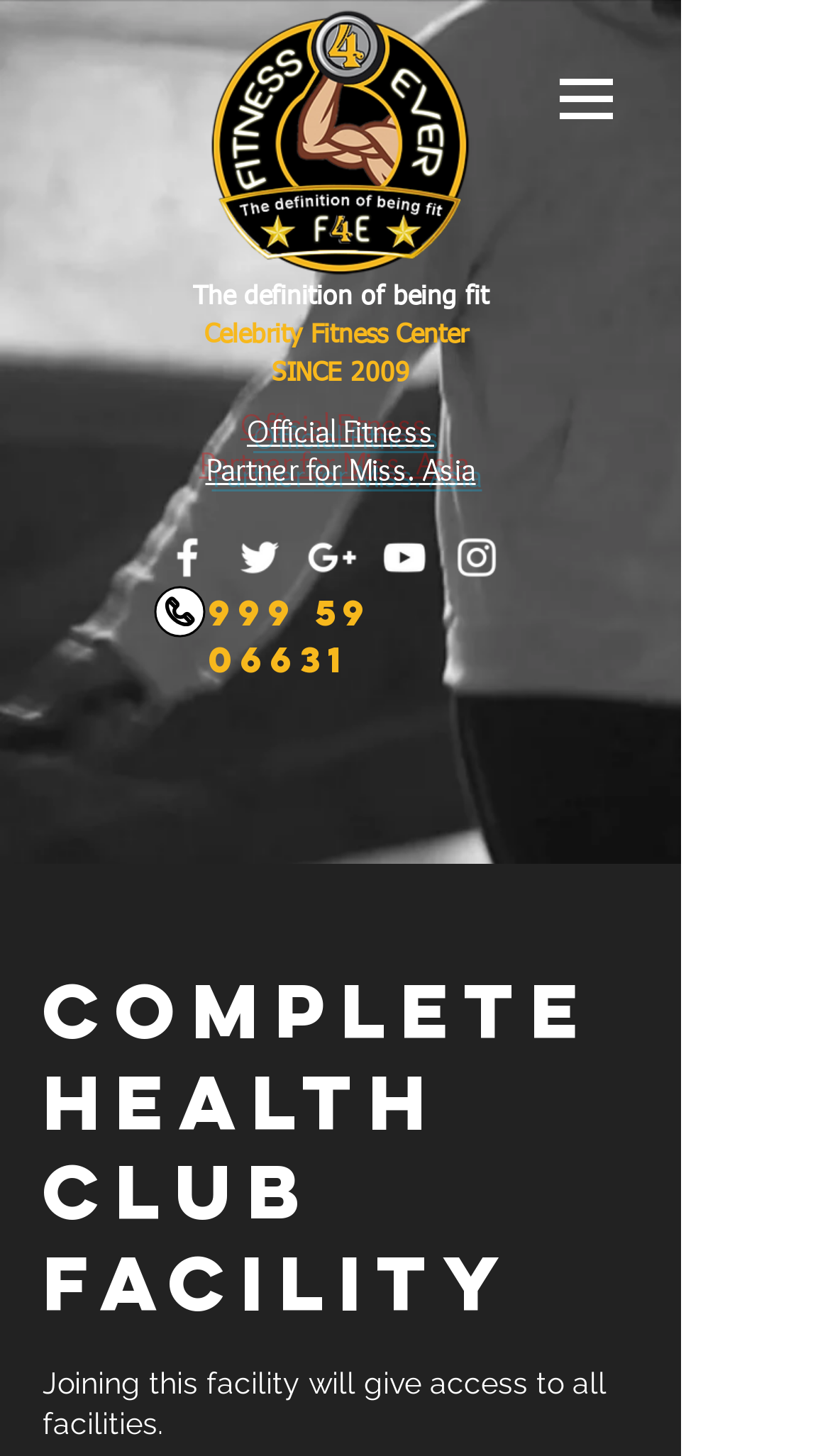What is the phone number provided?
Please answer the question with a detailed response using the information from the screenshot.

I found the phone number by looking at the heading element with the text '999 59 06631'. This element is also a link, indicating that it is a clickable phone number.